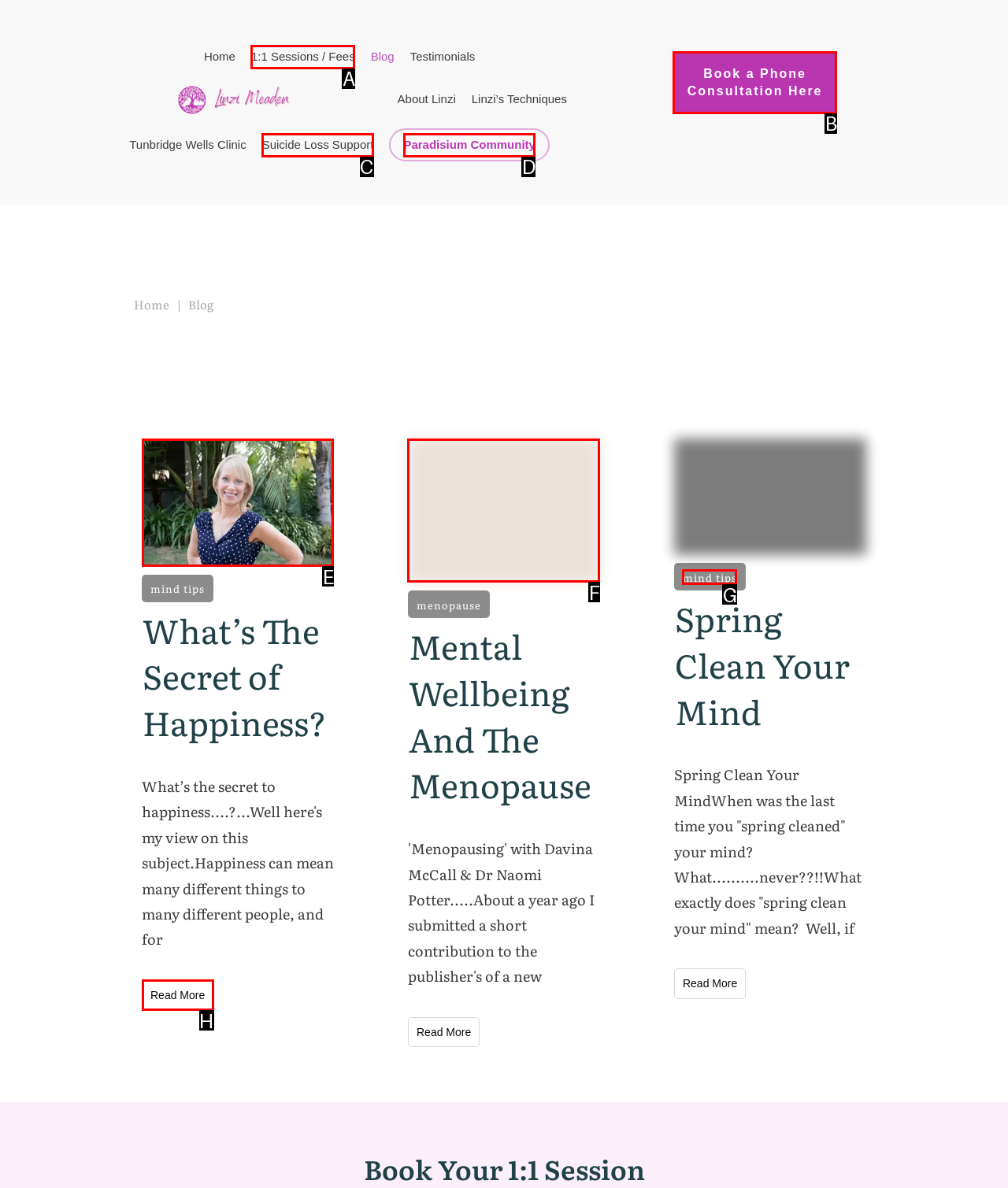Find the option that aligns with: Book a PhoneConsultation Here
Provide the letter of the corresponding option.

B